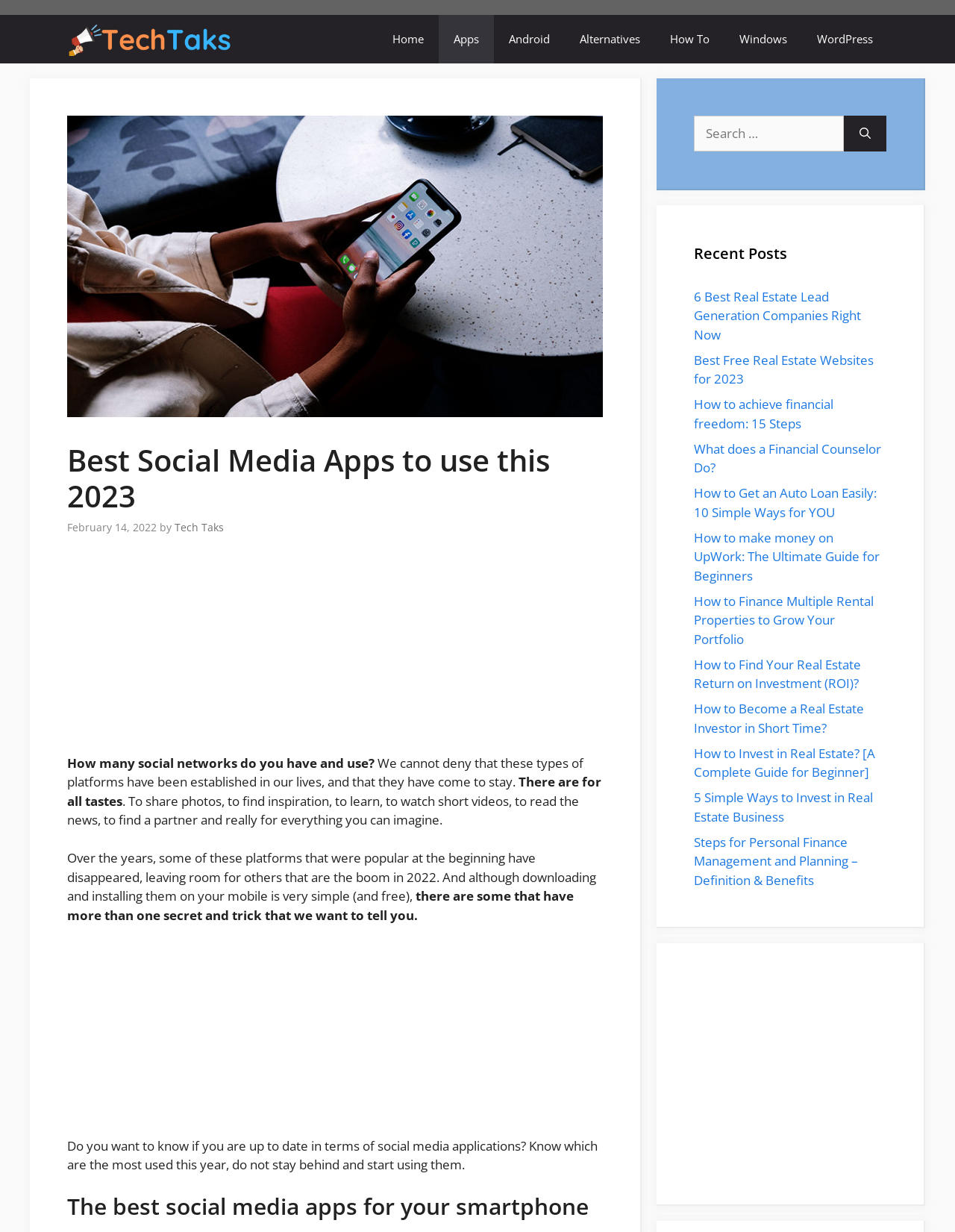Using floating point numbers between 0 and 1, provide the bounding box coordinates in the format (top-left x, top-left y, bottom-right x, bottom-right y). Locate the UI element described here: Tech Taks

[0.183, 0.422, 0.234, 0.434]